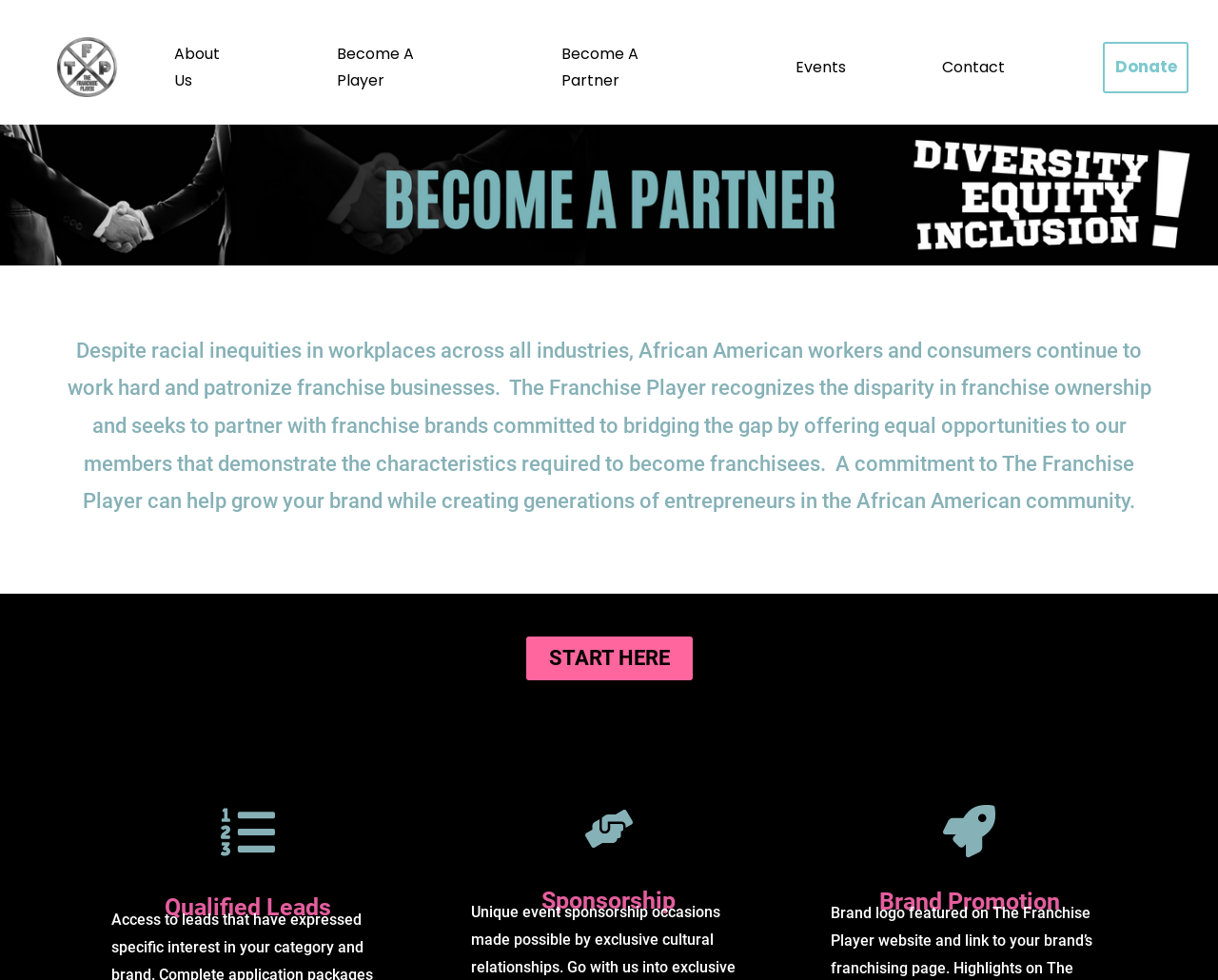Provide a short answer using a single word or phrase for the following question: 
What is the main purpose of The Franchise Player?

Partner with franchise brands